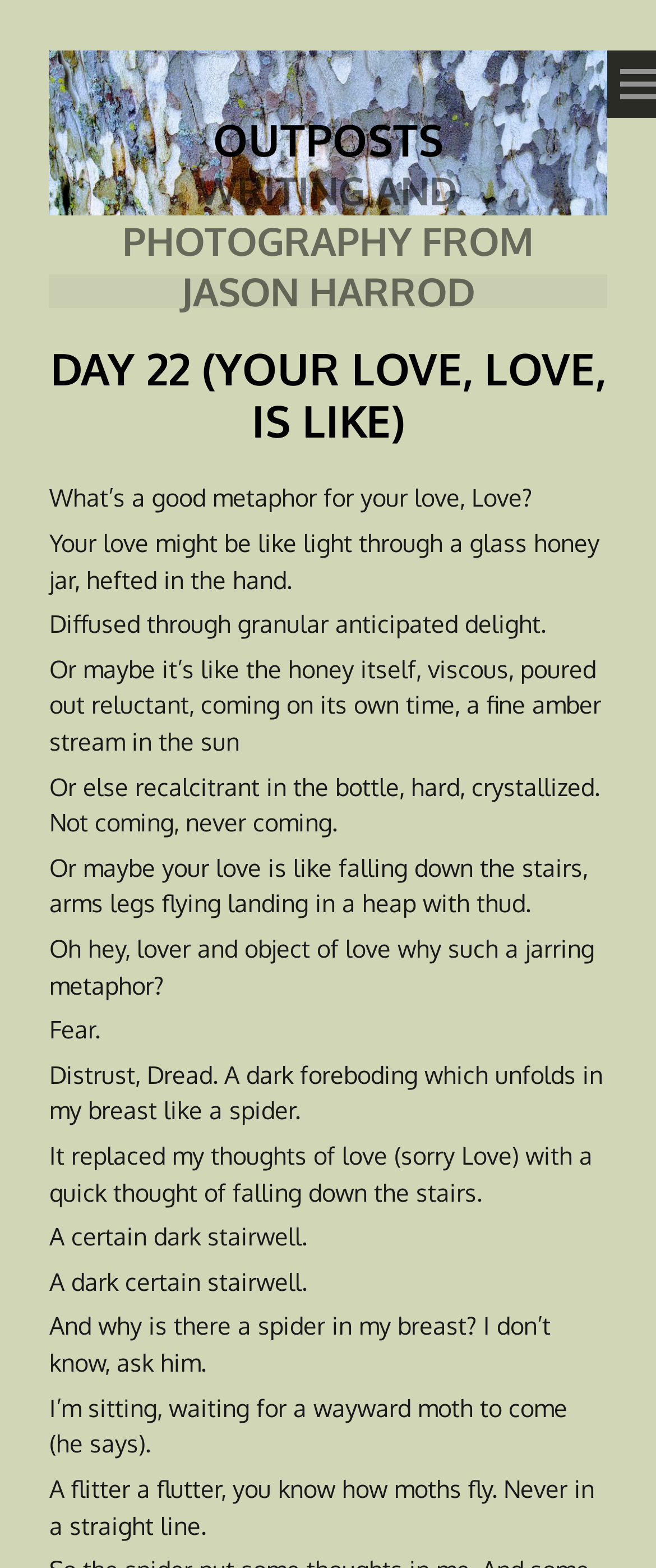What is the theme of the article?
Identify the answer in the screenshot and reply with a single word or phrase.

Love